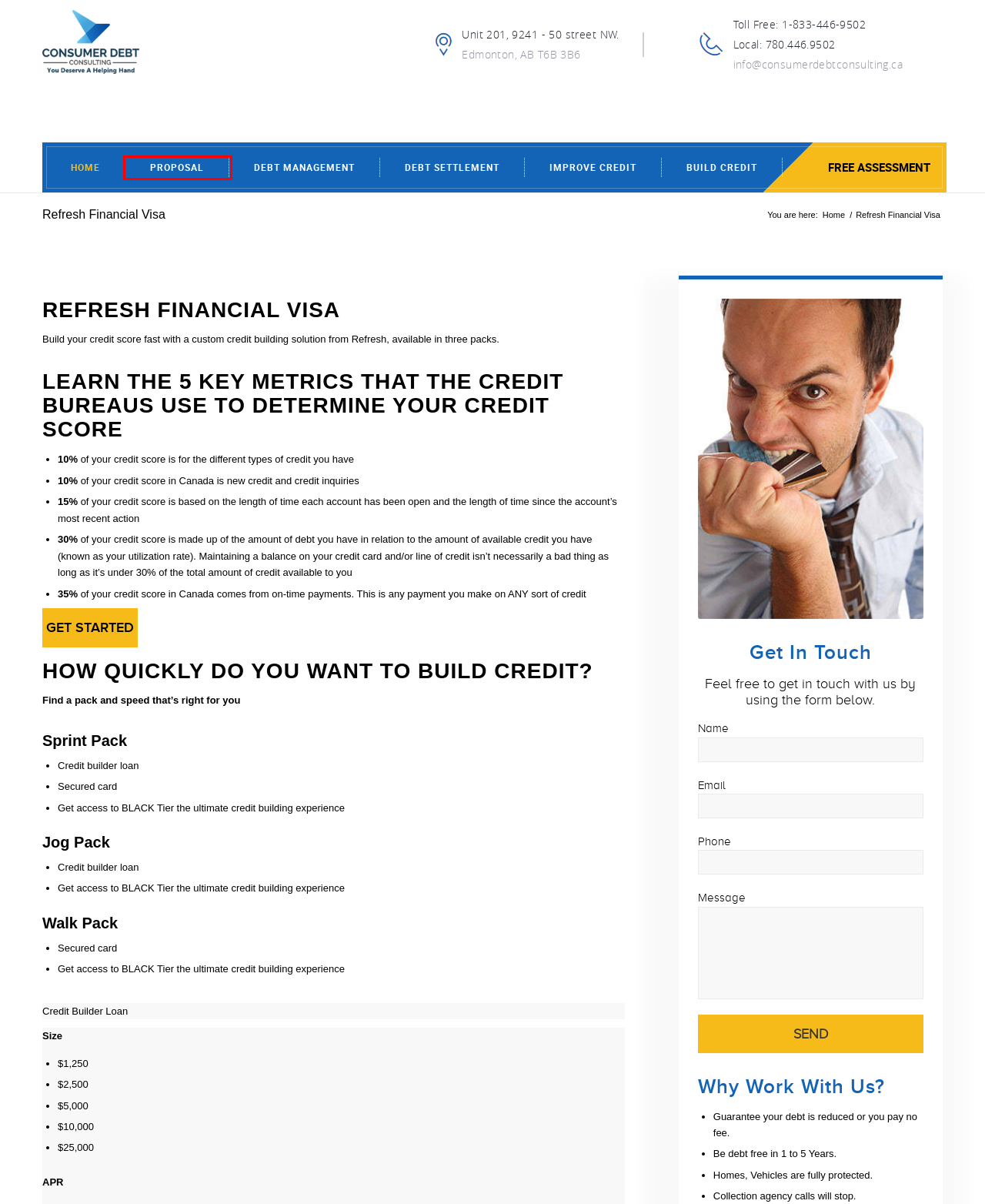You have a screenshot of a webpage with a red rectangle bounding box around an element. Identify the best matching webpage description for the new page that appears after clicking the element in the bounding box. The descriptions are:
A. Free Assessment - Consumer Debt Consulting
B. Credit Building Edmonton - Consumer Debt Consulting
C. Debt Settlement Program Edmonton - Consumer Debt Consulting
D. Debt Management Program Edmonton - Consumer Debt Consulting
E. Consumer Proposal Edmonton - Consumer Debt Consulting
F. Six Ways To Improve Your Credit Score - Consumer Debt Consulting
G. Credit Building - Refresh Financial
H. Consumer Debt Consulting Edmonton | Credit Counselling | Debt Relief

E